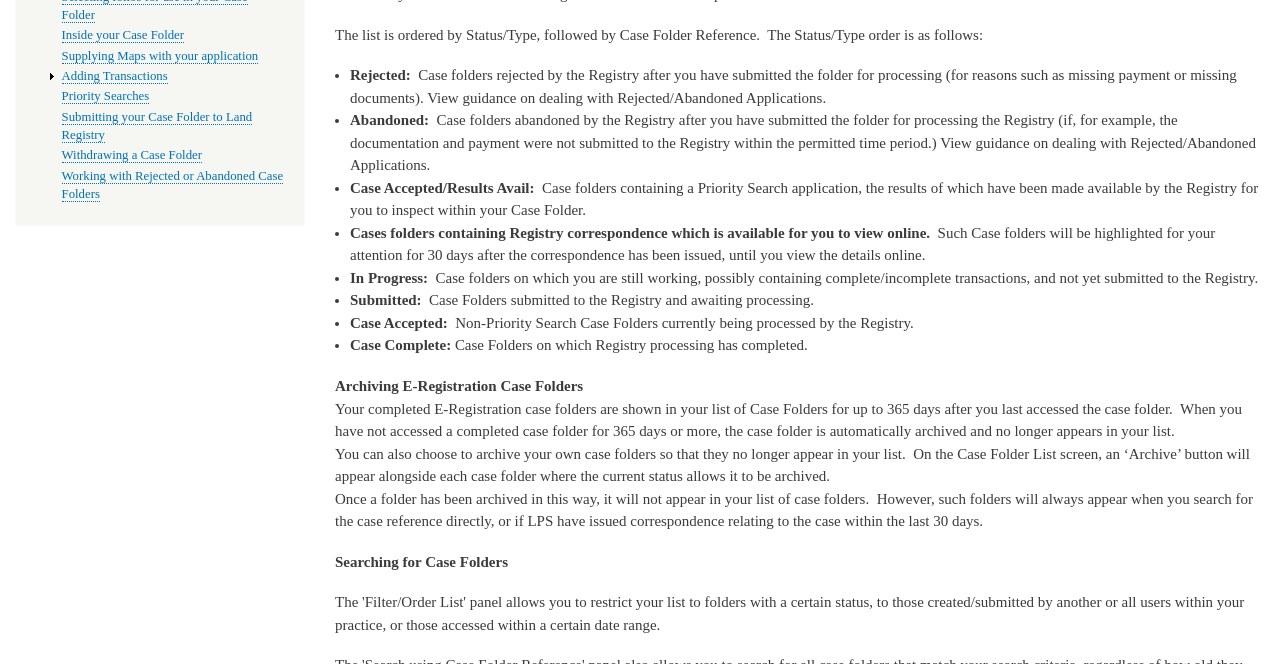Locate the UI element described by parent_node: Logo Left Content and provide its bounding box coordinates. Use the format (top-left x, top-left y, bottom-right x, bottom-right y) with all values as floating point numbers between 0 and 1.

None